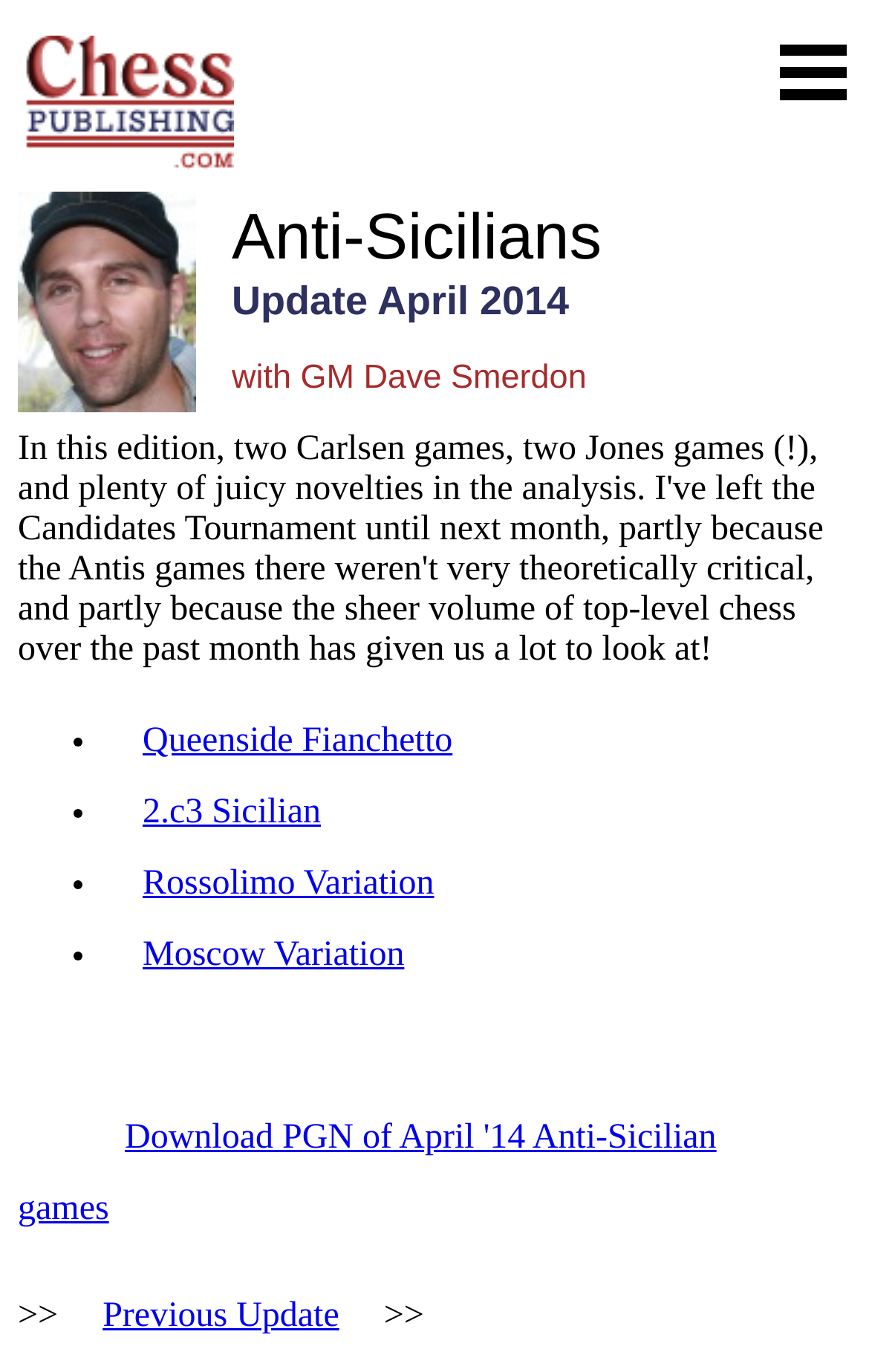Based on the description "Rossolimo Variation", find the bounding box of the specified UI element.

[0.123, 0.604, 0.541, 0.684]